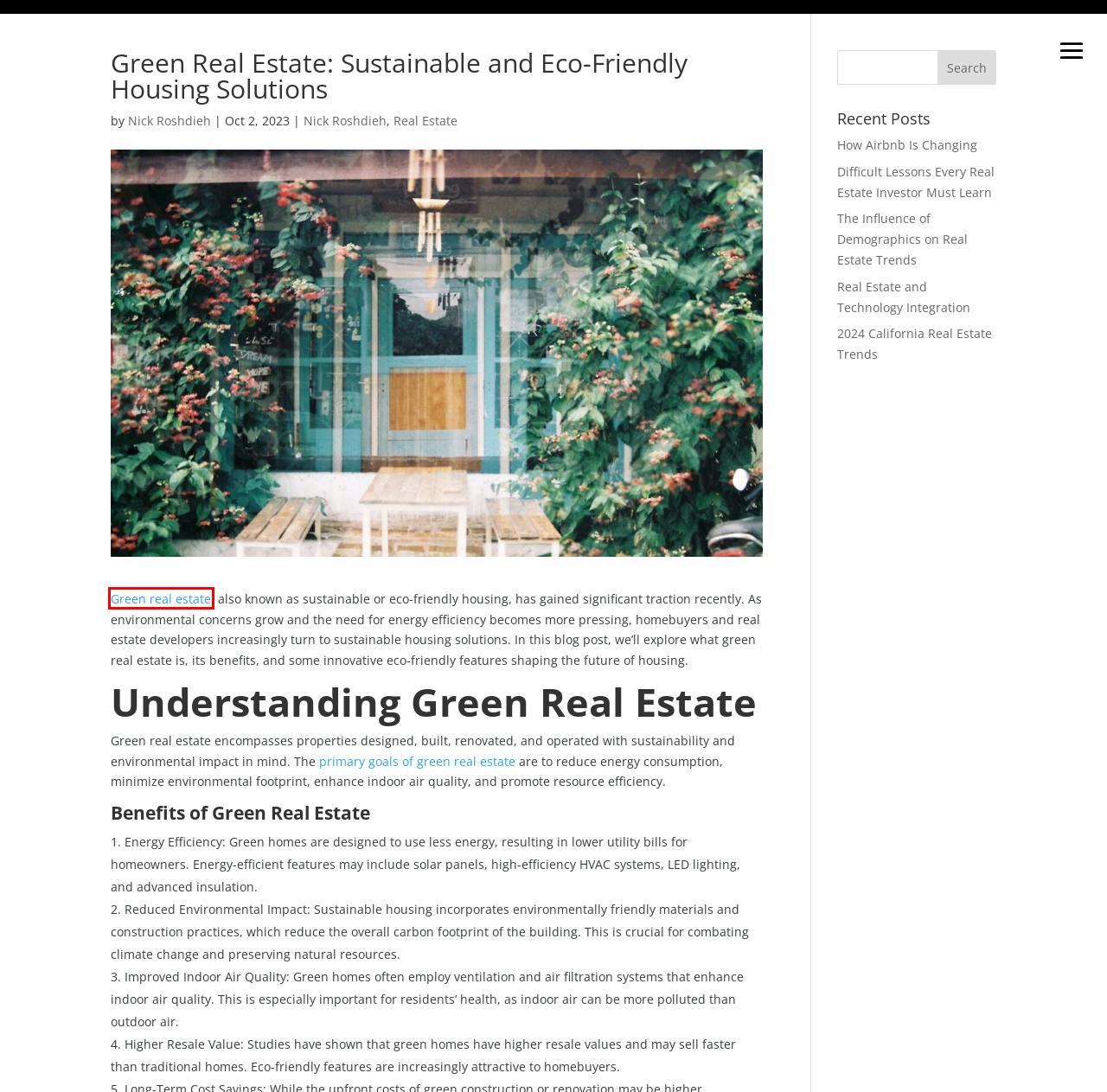With the provided webpage screenshot containing a red bounding box around a UI element, determine which description best matches the new webpage that appears after clicking the selected element. The choices are:
A. The Influence of Demographics on Real Estate Trends | Nick Roshdieh | Real Estate
B. Nick Roshdieh | Nick Roshdieh | Real Estate
C. Real Estate and Technology Integration | Nick Roshdieh | Real Estate
D. 2024 California Real Estate Trends | Nick Roshdieh | Real Estate
E. Difficult Lessons Every Real Estate Investor Must Learn | Nick Roshdieh | Real Estate
F. Real Estate | Nick Roshdieh | Real Estate
G. The growing importance of green real estate for homebuyers
H. How Airbnb Is Changing | Nick Roshdieh | Real Estate

G